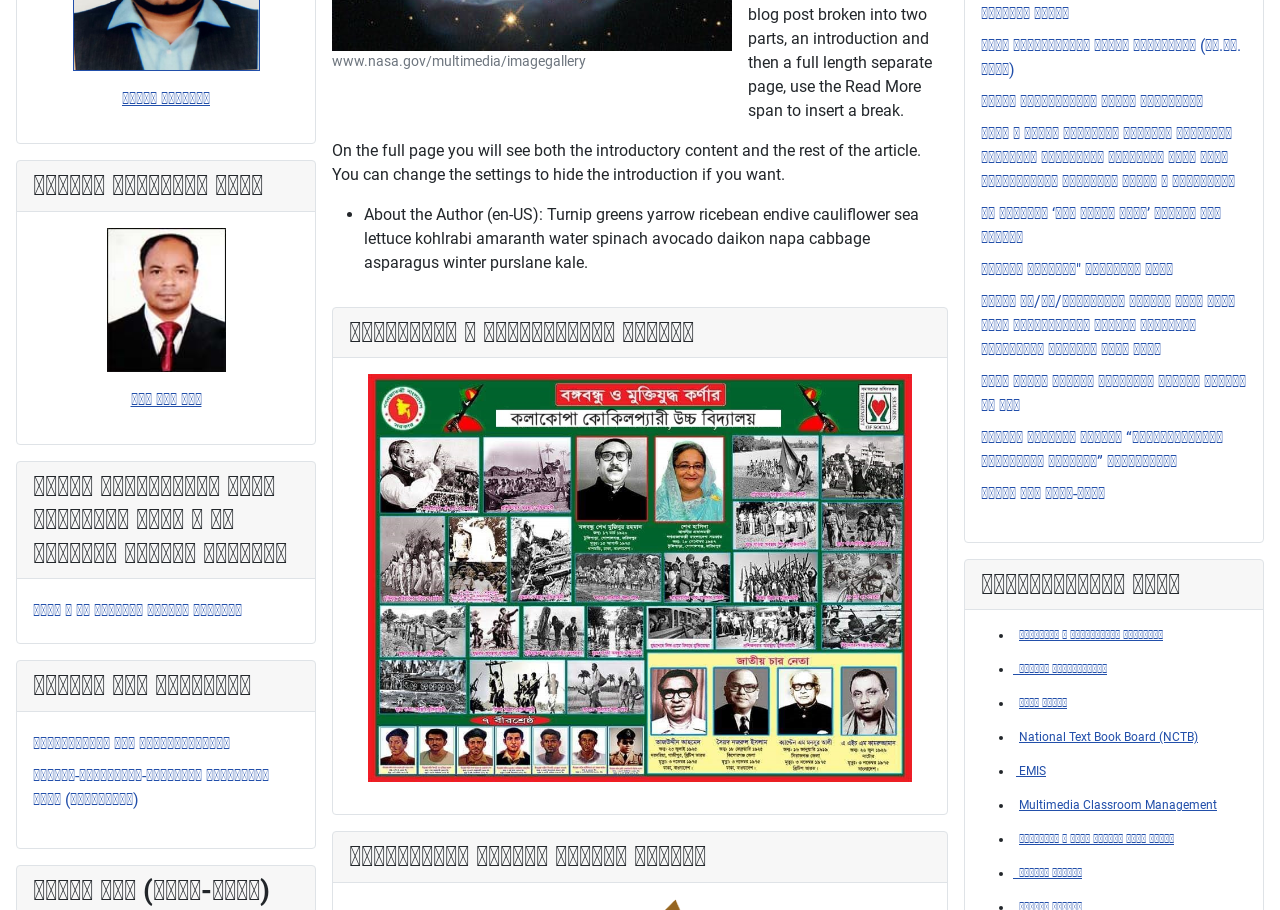Please analyze the image and provide a thorough answer to the question:
What is the name of the app mentioned on the webpage?

The question can be answered by looking at the link element with the text 'নৈপুণ্য অ্যাপ' which is located at the bottom of the webpage, indicating that it is the name of an app.